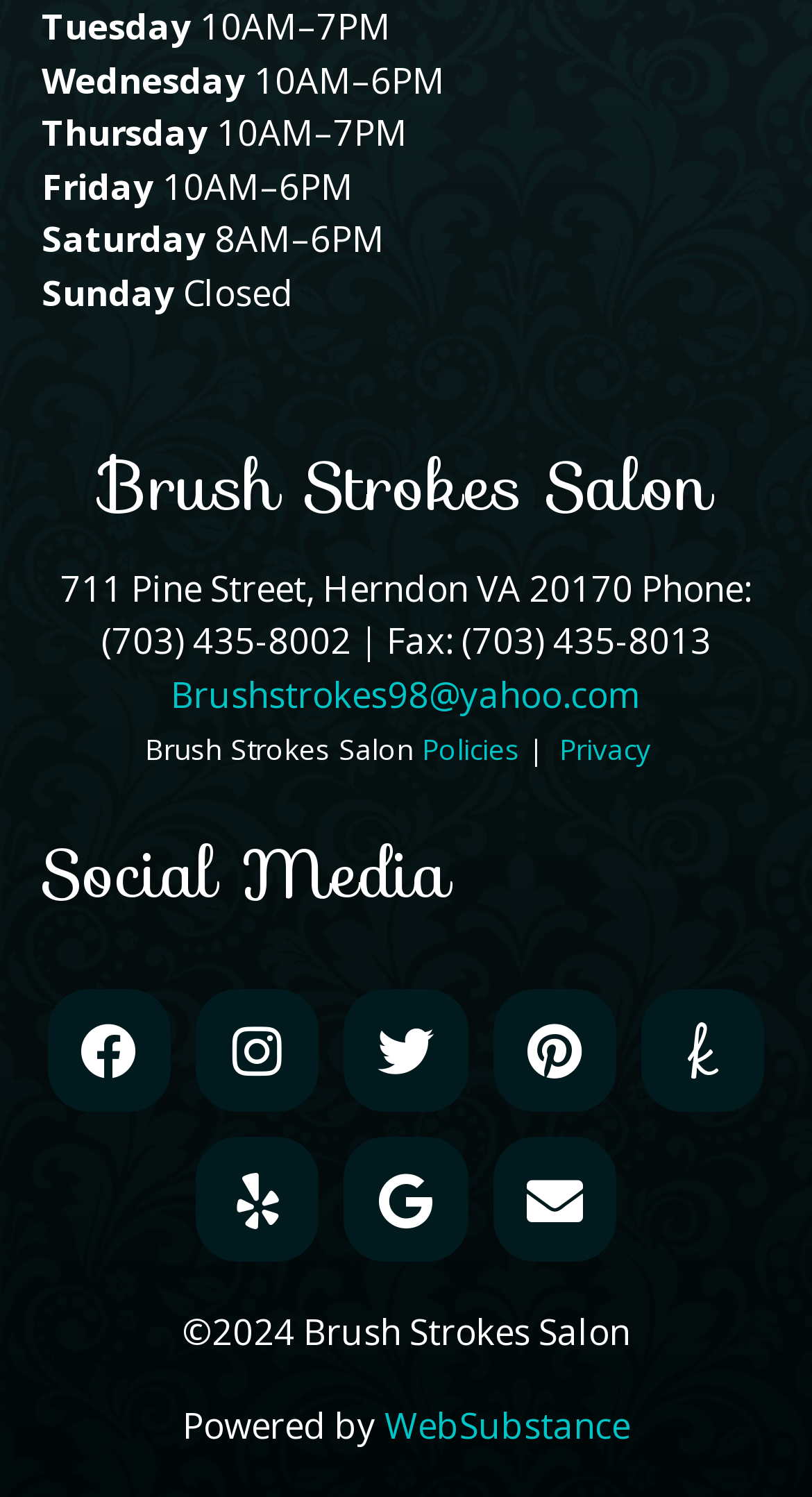Bounding box coordinates are given in the format (top-left x, top-left y, bottom-right x, bottom-right y). All values should be floating point numbers between 0 and 1. Provide the bounding box coordinate for the UI element described as: Pinterest

[0.607, 0.661, 0.759, 0.743]